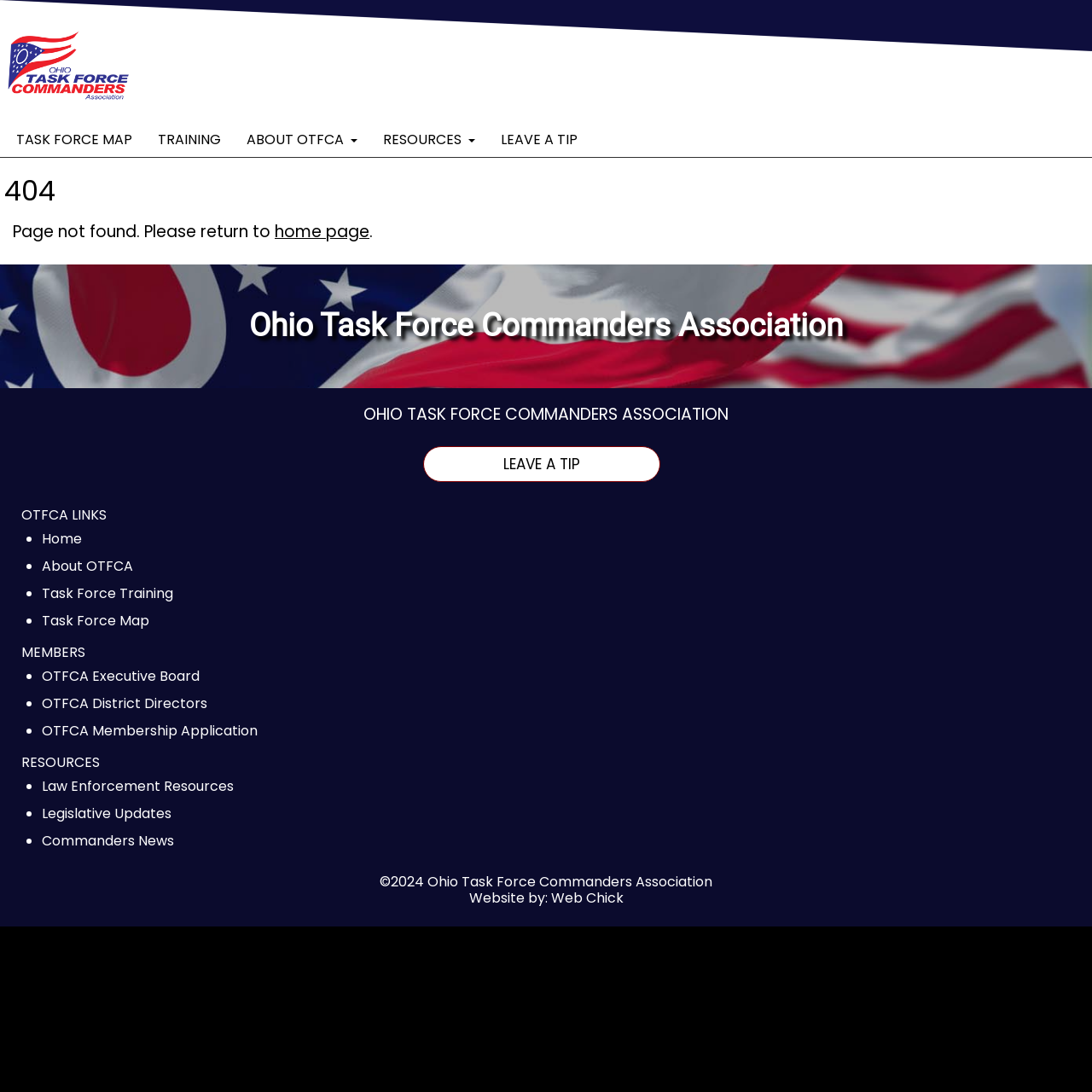What is the purpose of the 'LEAVE A TIP' link?
Kindly give a detailed and elaborate answer to the question.

I inferred the purpose of the link by its text content 'LEAVE A TIP' and its placement on the webpage, which suggests that it is a call-to-action for users to provide information.